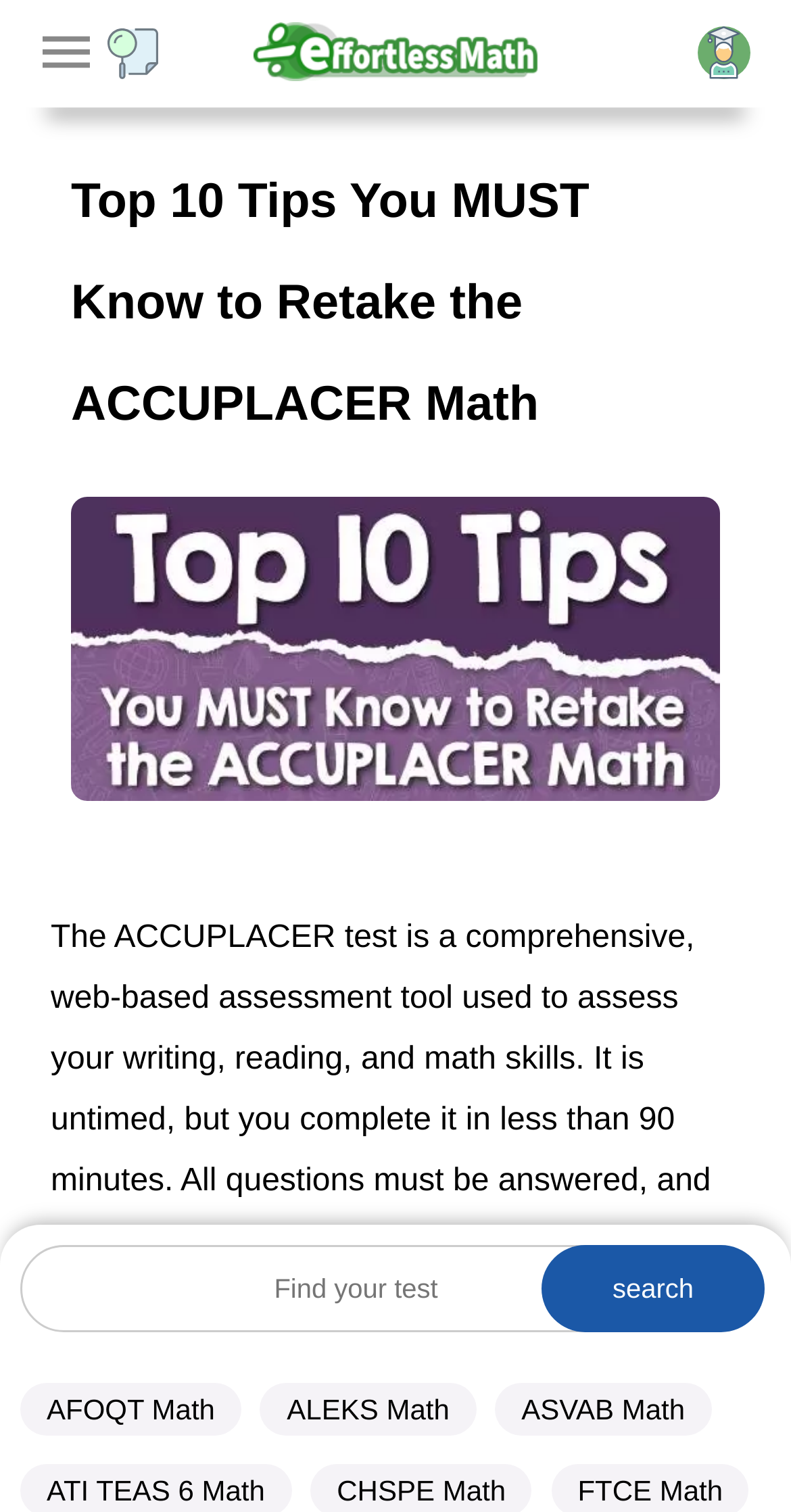Determine the bounding box coordinates of the clickable element necessary to fulfill the instruction: "go to ASVAB Math page". Provide the coordinates as four float numbers within the 0 to 1 range, i.e., [left, top, right, bottom].

[0.626, 0.915, 0.899, 0.949]